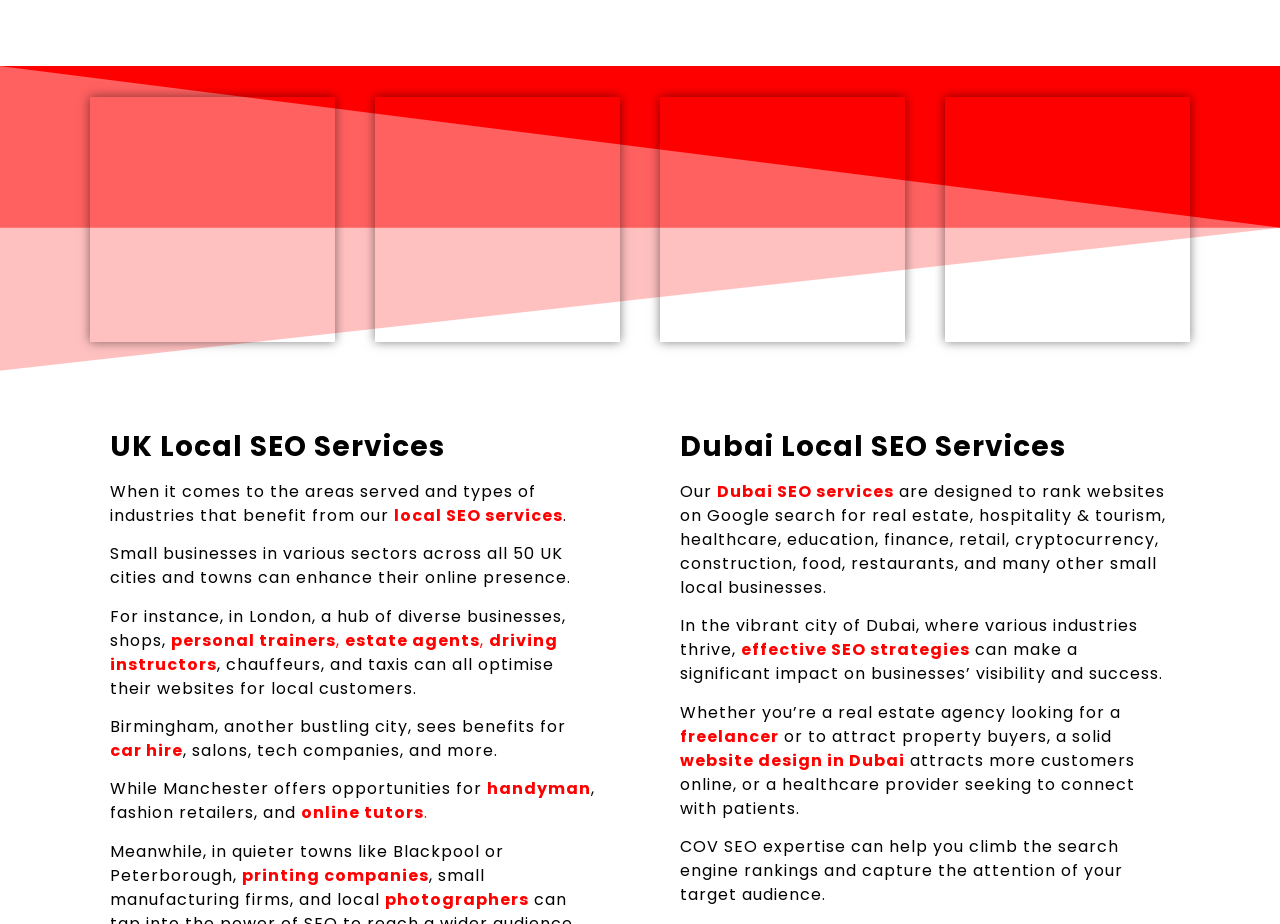Please analyze the image and give a detailed answer to the question:
What is the purpose of effective SEO strategies?

I found the answer by reading the text elements on the webpage, which mention that effective SEO strategies can make a significant impact on businesses' visibility and success.